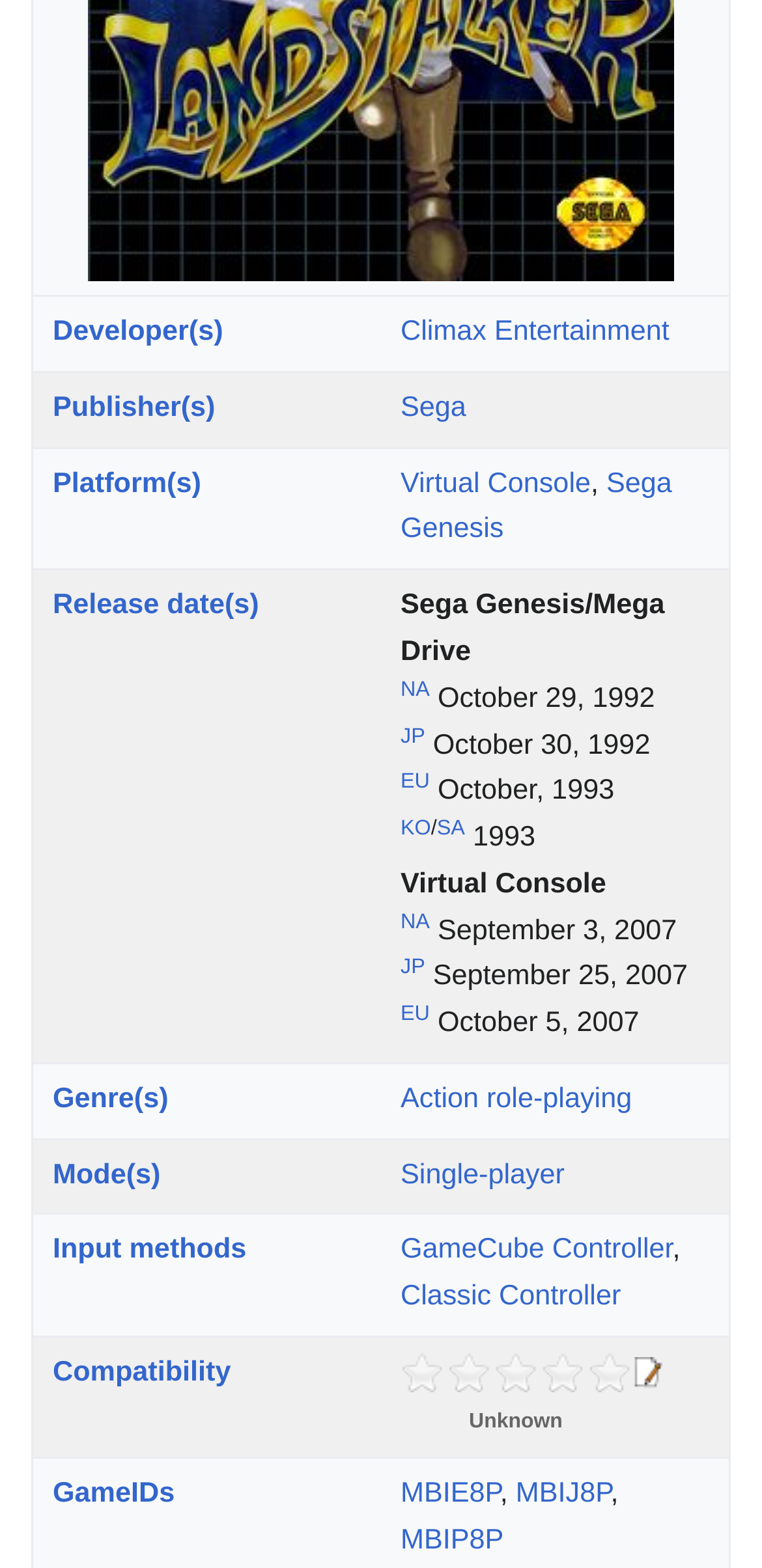Pinpoint the bounding box coordinates of the area that should be clicked to complete the following instruction: "Enter your name". The coordinates must be given as four float numbers between 0 and 1, i.e., [left, top, right, bottom].

None